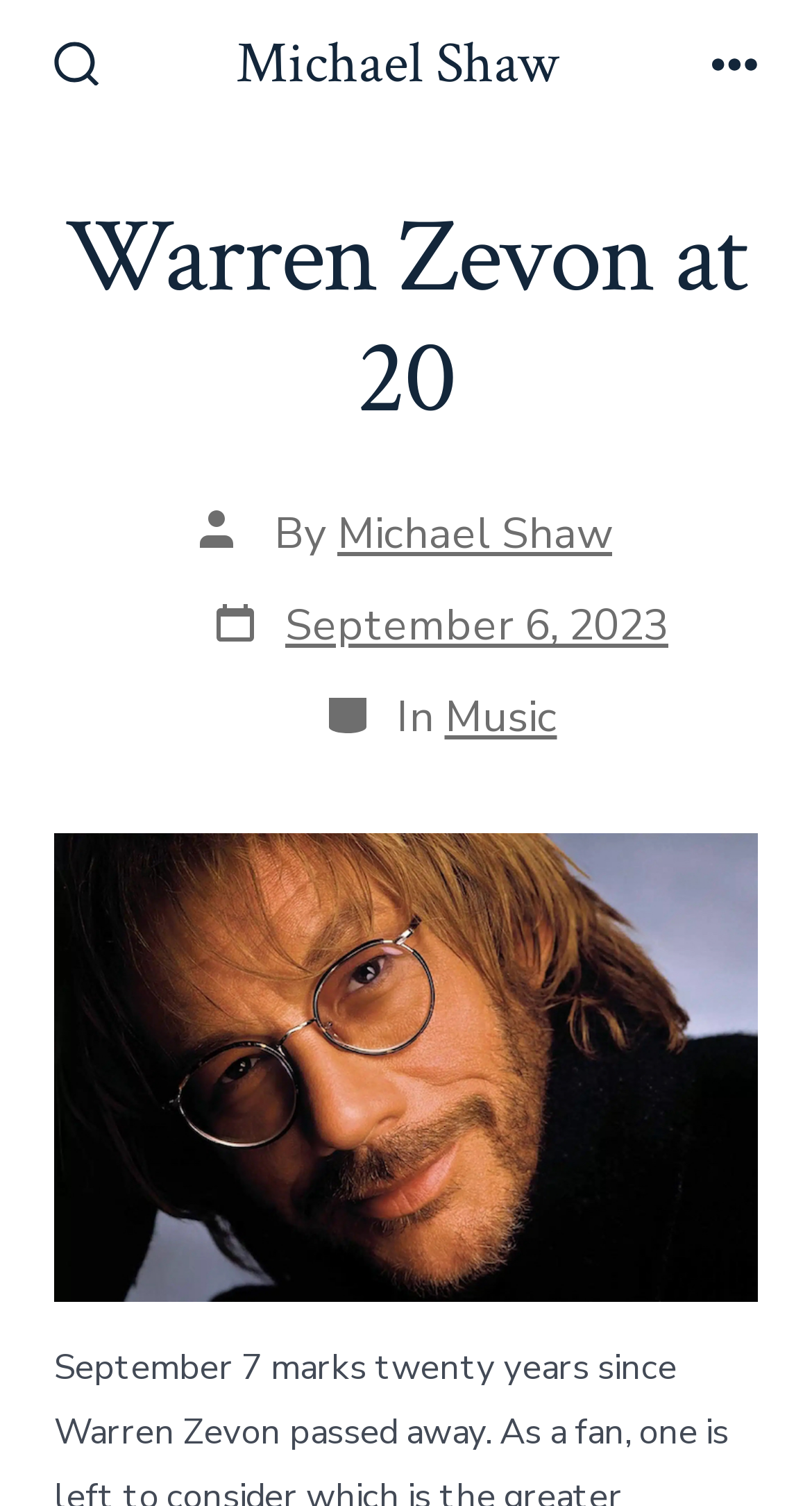What is the category of the article?
Using the visual information, reply with a single word or short phrase.

Music